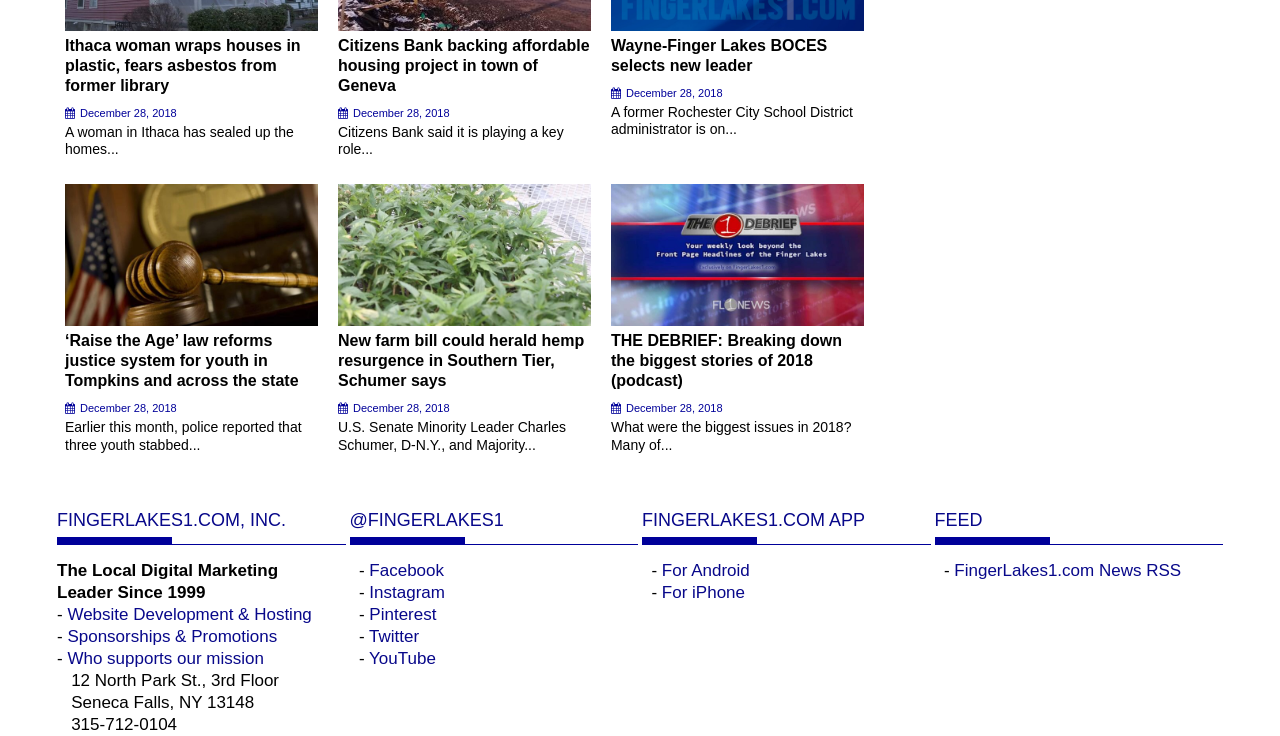Using floating point numbers between 0 and 1, provide the bounding box coordinates in the format (top-left x, top-left y, bottom-right x, bottom-right y). Locate the UI element described here: YouTube

[0.288, 0.882, 0.341, 0.908]